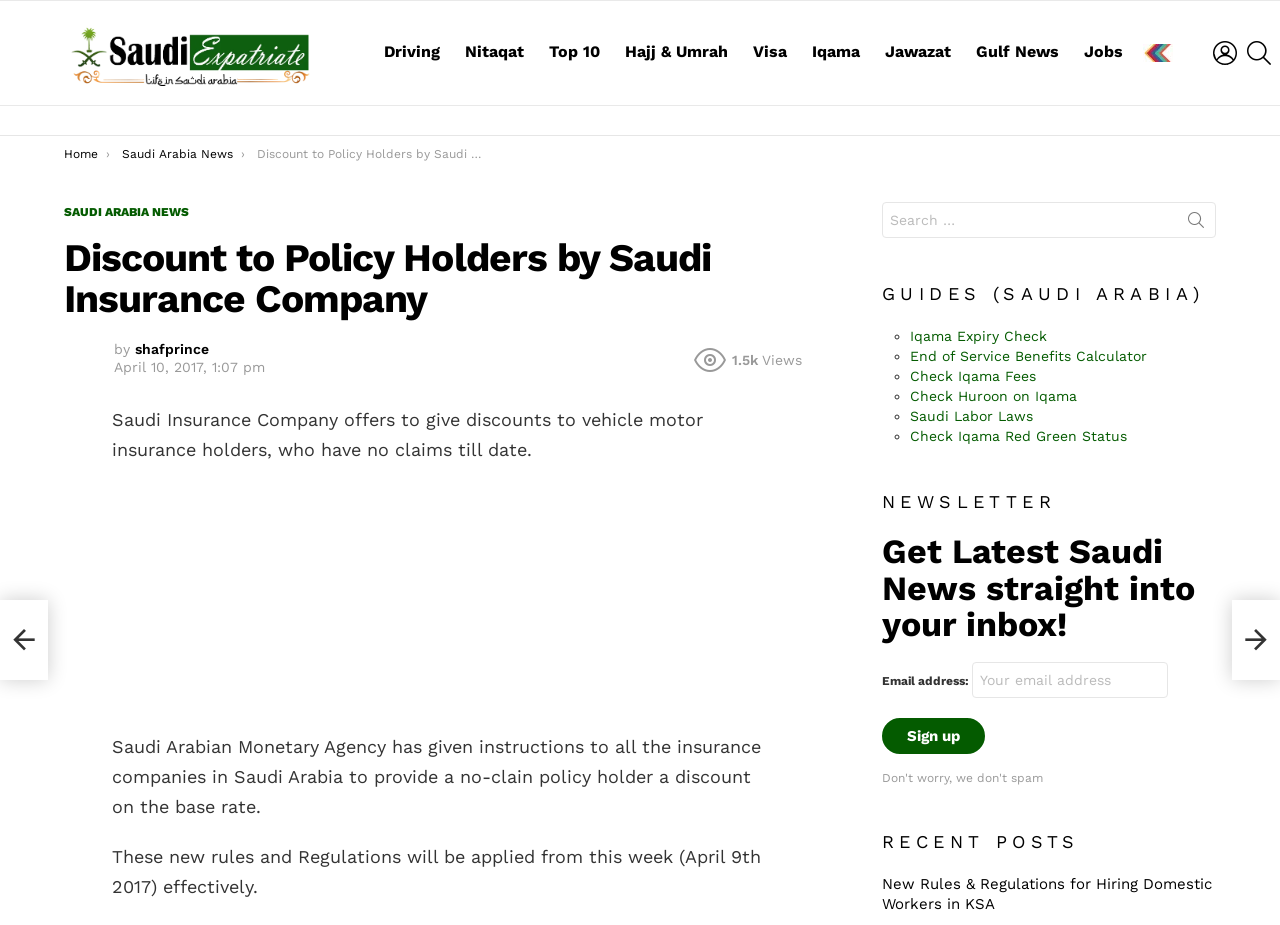Please answer the following query using a single word or phrase: 
How many guides are listed under 'GUIDES (SAUDI ARABIA)'?

5